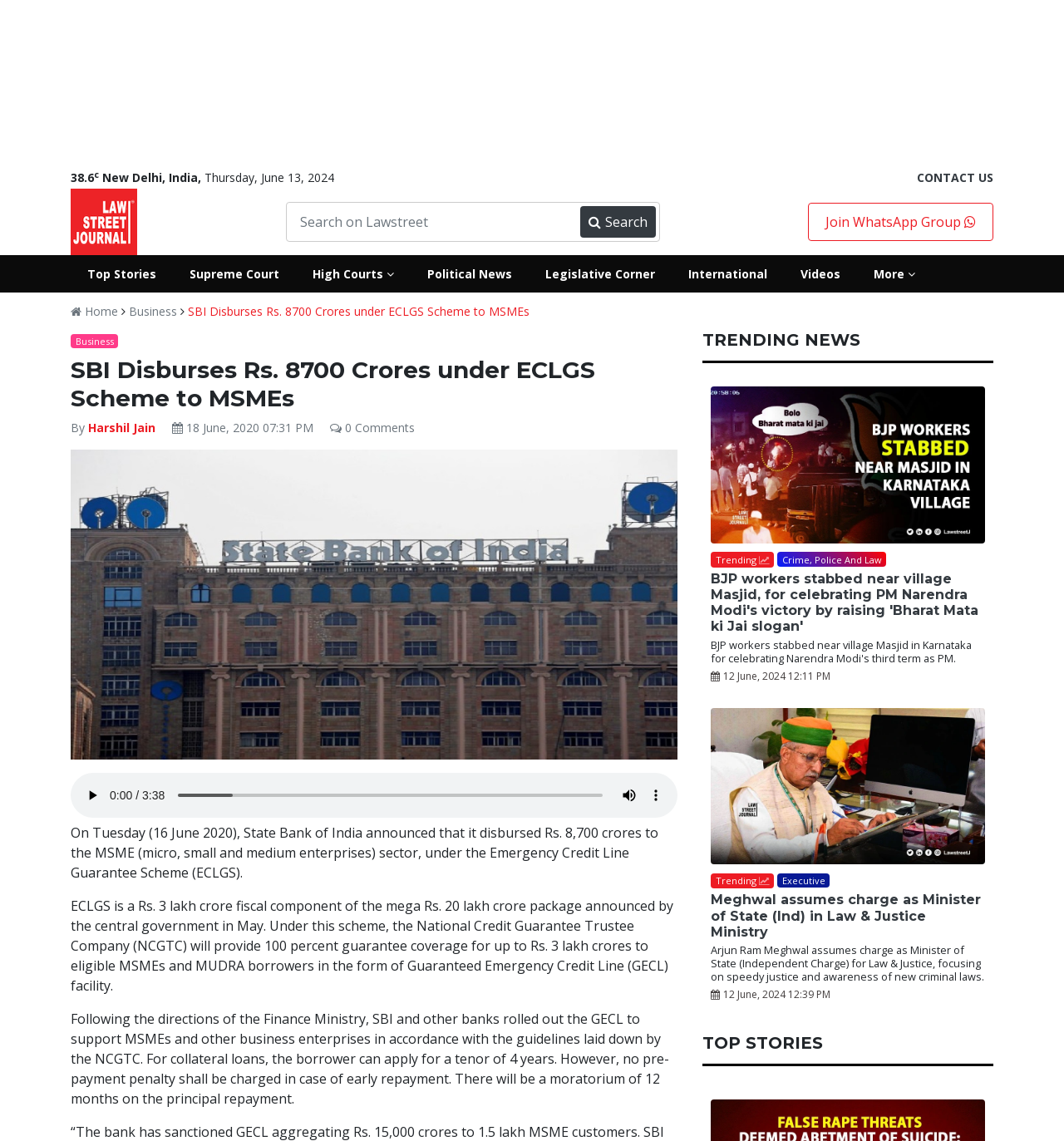Generate a comprehensive description of the webpage.

The webpage appears to be a news article from LawStreet Journal, with the title "SBI Disburses Rs 8700 Crores under ECLGS Scheme to MSMEs" and a publication date of June 18, 2020. At the top of the page, there is an advertisement iframe, followed by a header section with a logo, search bar, and navigation links.

Below the header, there is a section with the article's title, author, and publication date. The article's content is divided into paragraphs, with the main text describing the State Bank of India's (SBI) disbursement of Rs 8,700 crores to the micro, small, and medium enterprises (MSME) sector under the Emergency Credit Line Guarantee Scheme (ECLGS).

To the right of the article, there is a sidebar with trending news articles, each with a title, image, and brief description. The trending news articles are separated by a horizontal separator line.

At the bottom of the page, there are more news articles under the "TOP STORIES" section, with each article having a title, image, and brief description. The articles are separated by a horizontal separator line.

Throughout the page, there are various links to other news articles, categories, and sections of the website, such as "Business", "Supreme Court", and "Videos". There is also a "CONTACT US" link and a "Join WhatsApp Group" link.